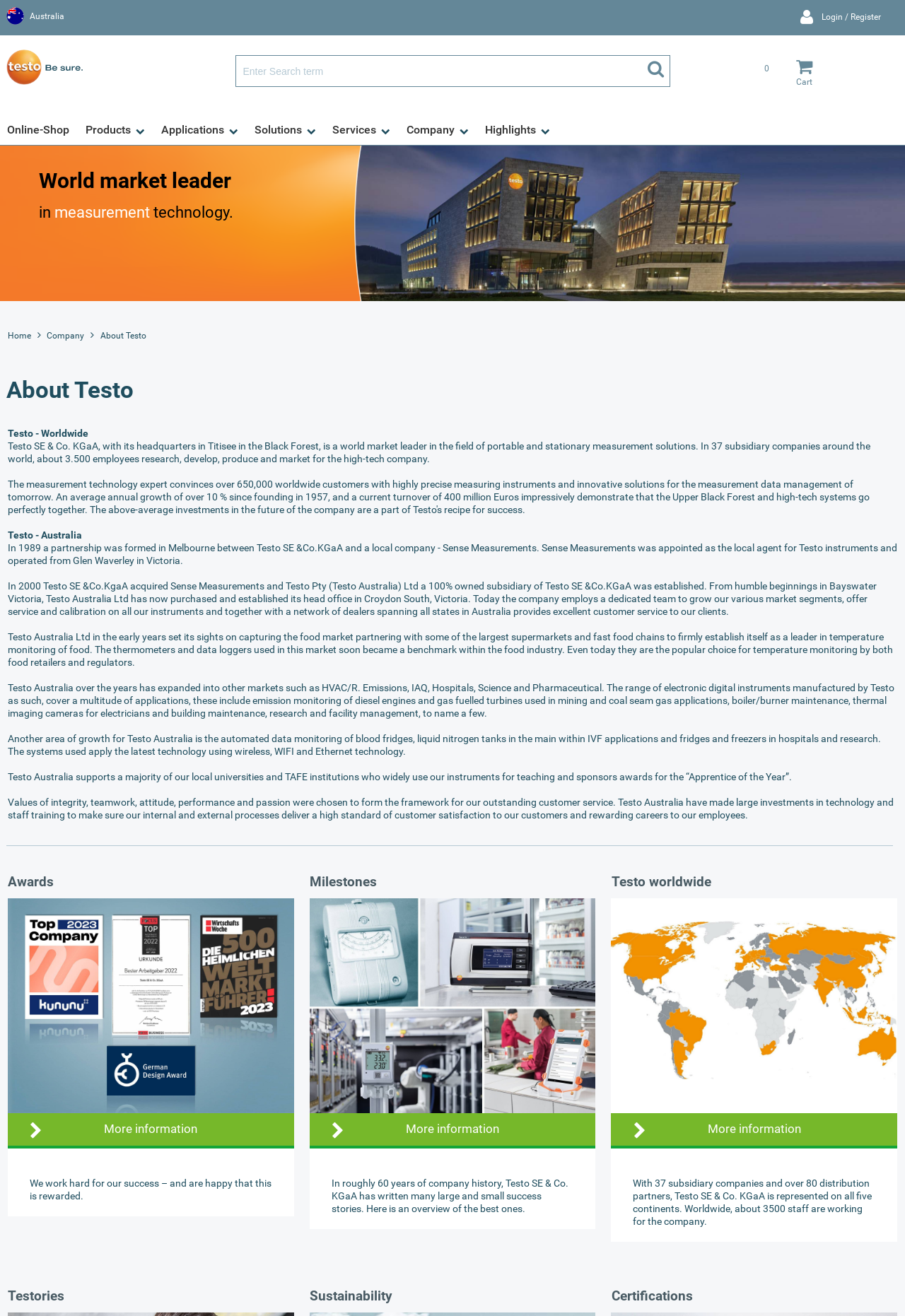Please locate the bounding box coordinates of the element's region that needs to be clicked to follow the instruction: "View online shop". The bounding box coordinates should be provided as four float numbers between 0 and 1, i.e., [left, top, right, bottom].

[0.0, 0.088, 0.084, 0.109]